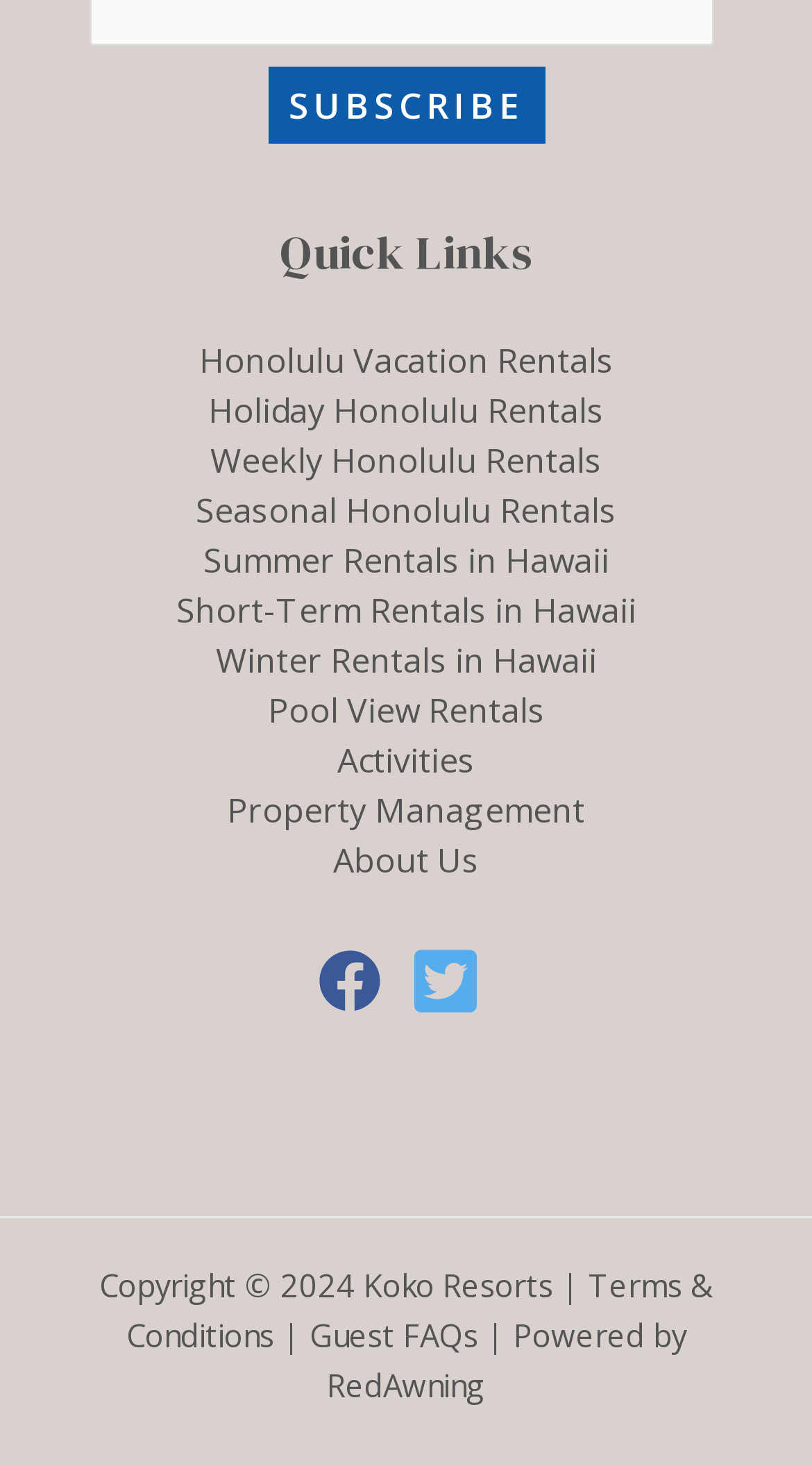Identify the bounding box coordinates of the clickable region necessary to fulfill the following instruction: "Visit Honolulu Vacation Rentals". The bounding box coordinates should be four float numbers between 0 and 1, i.e., [left, top, right, bottom].

[0.245, 0.23, 0.755, 0.261]